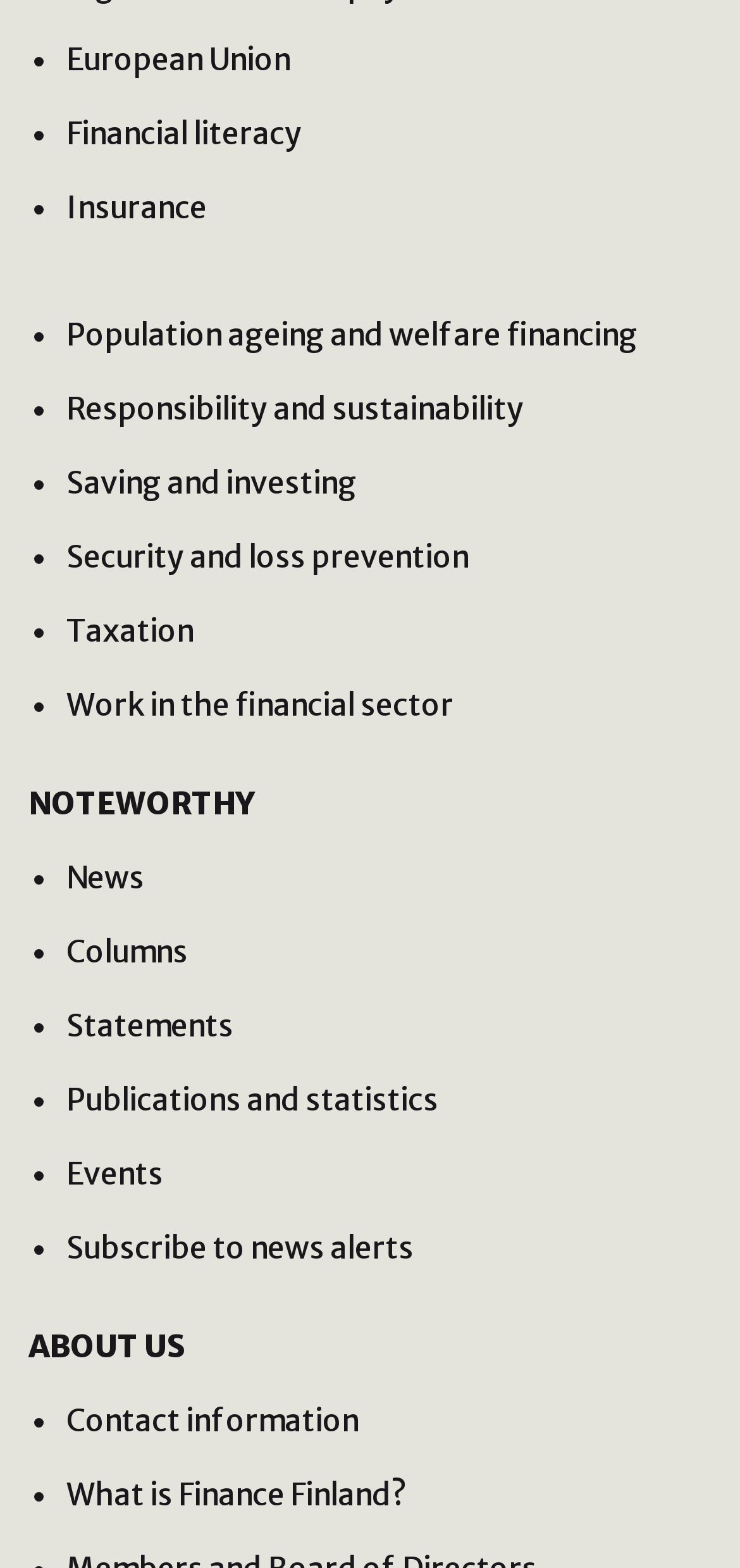Please identify the bounding box coordinates of the area I need to click to accomplish the following instruction: "Read about Financial literacy".

[0.09, 0.072, 0.408, 0.096]